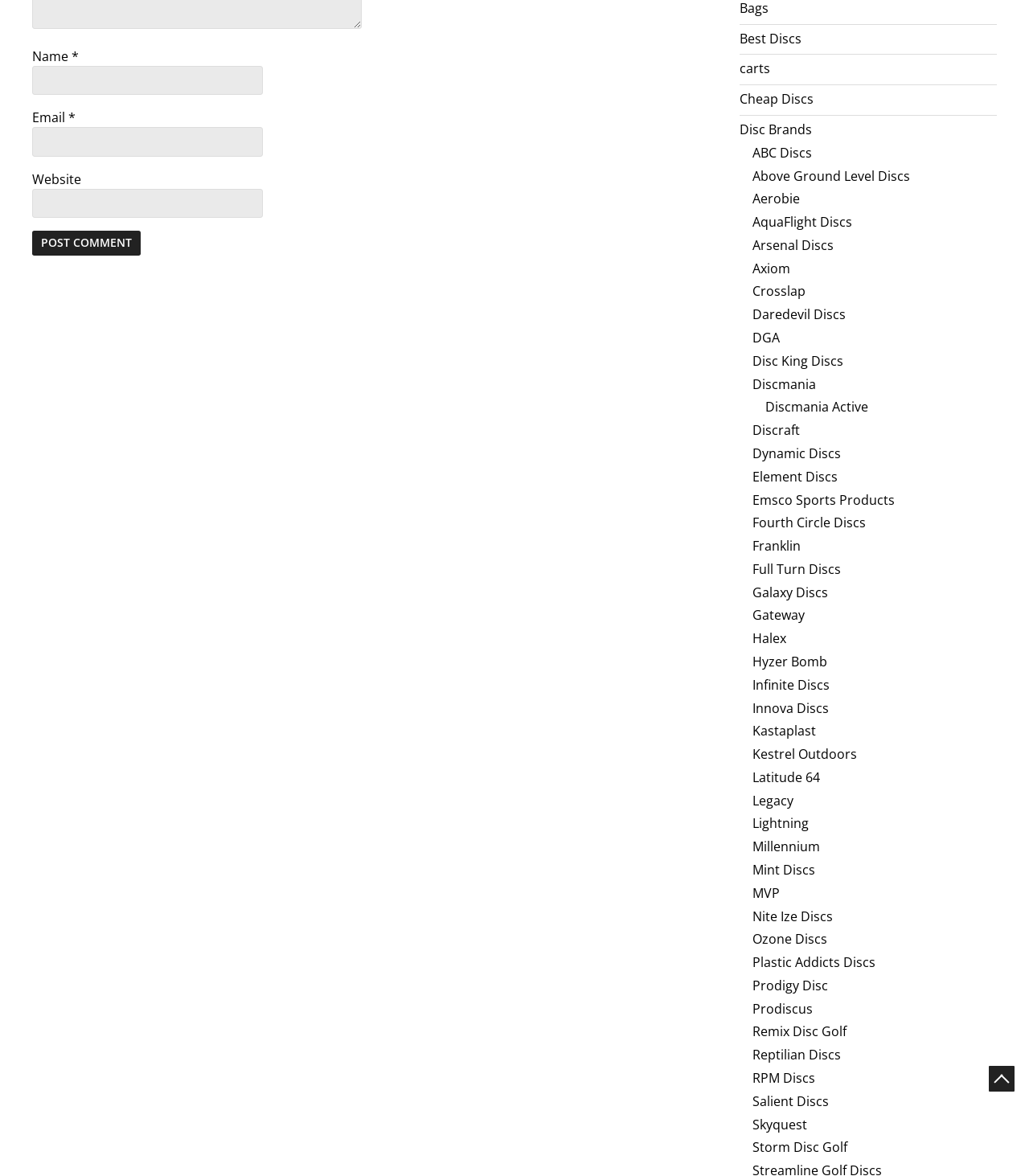What is the function of the 'Post Comment' button?
Provide a concise answer using a single word or phrase based on the image.

To submit a comment